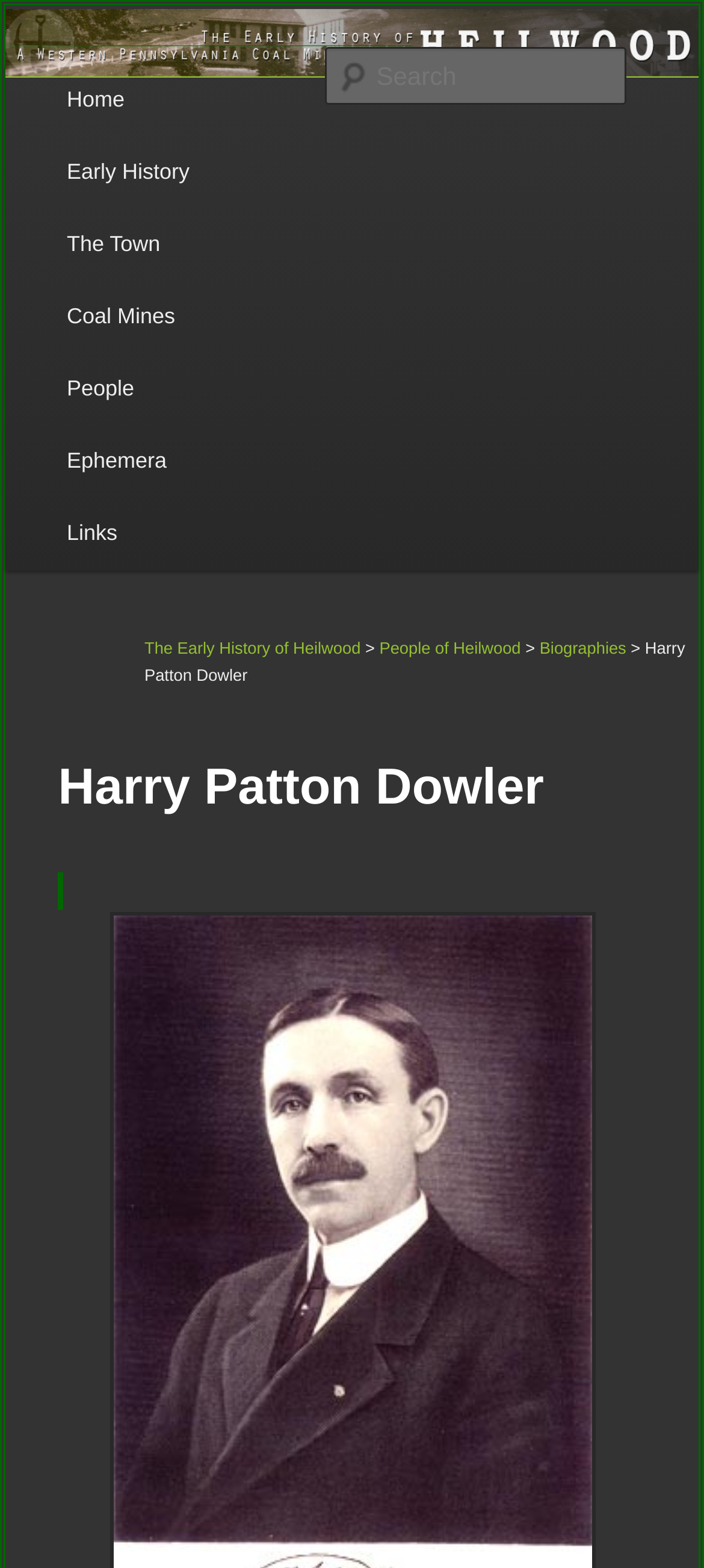Identify the bounding box coordinates for the region to click in order to carry out this instruction: "Go to the Early History page". Provide the coordinates using four float numbers between 0 and 1, formatted as [left, top, right, bottom].

[0.082, 0.09, 0.954, 0.121]